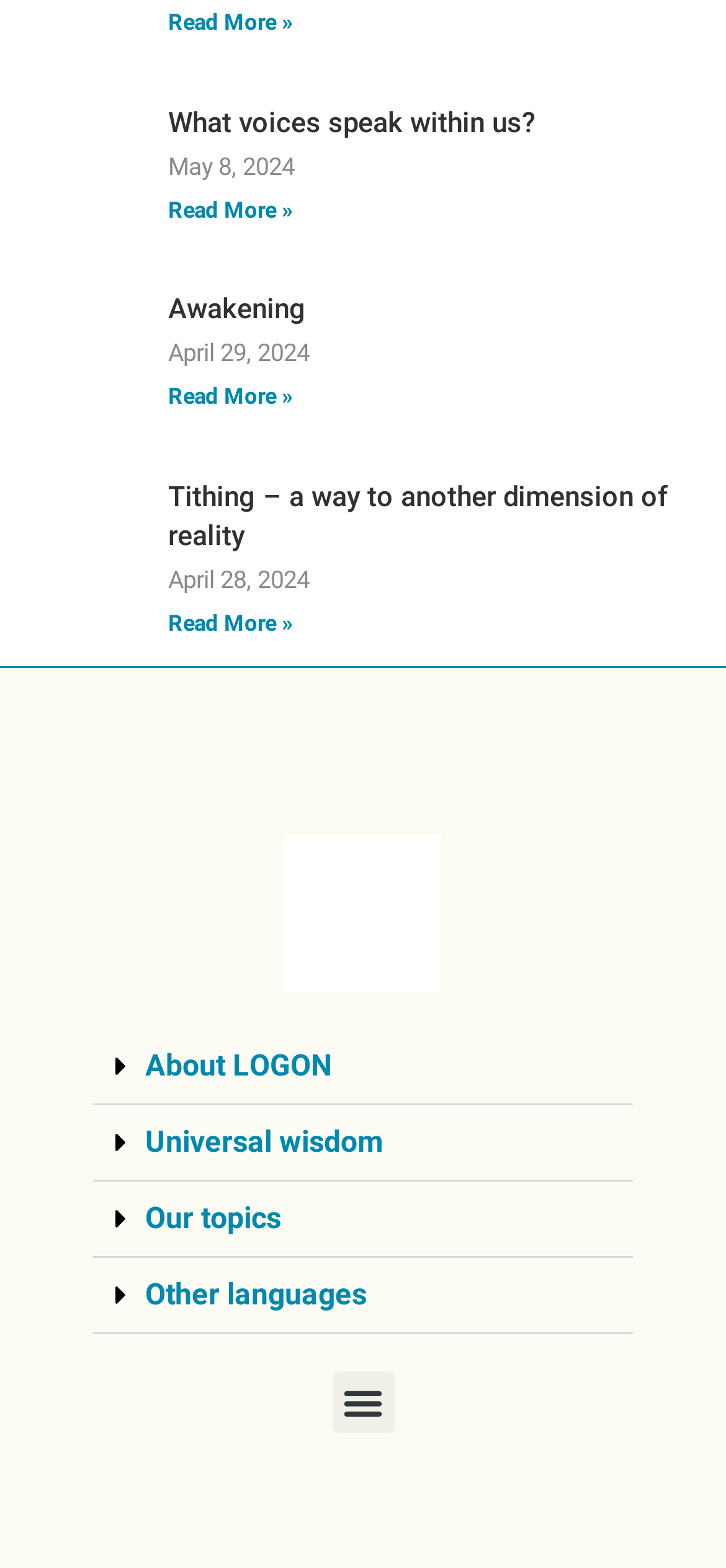Answer the following in one word or a short phrase: 
How many buttons are in the bottom section of the webpage?

5